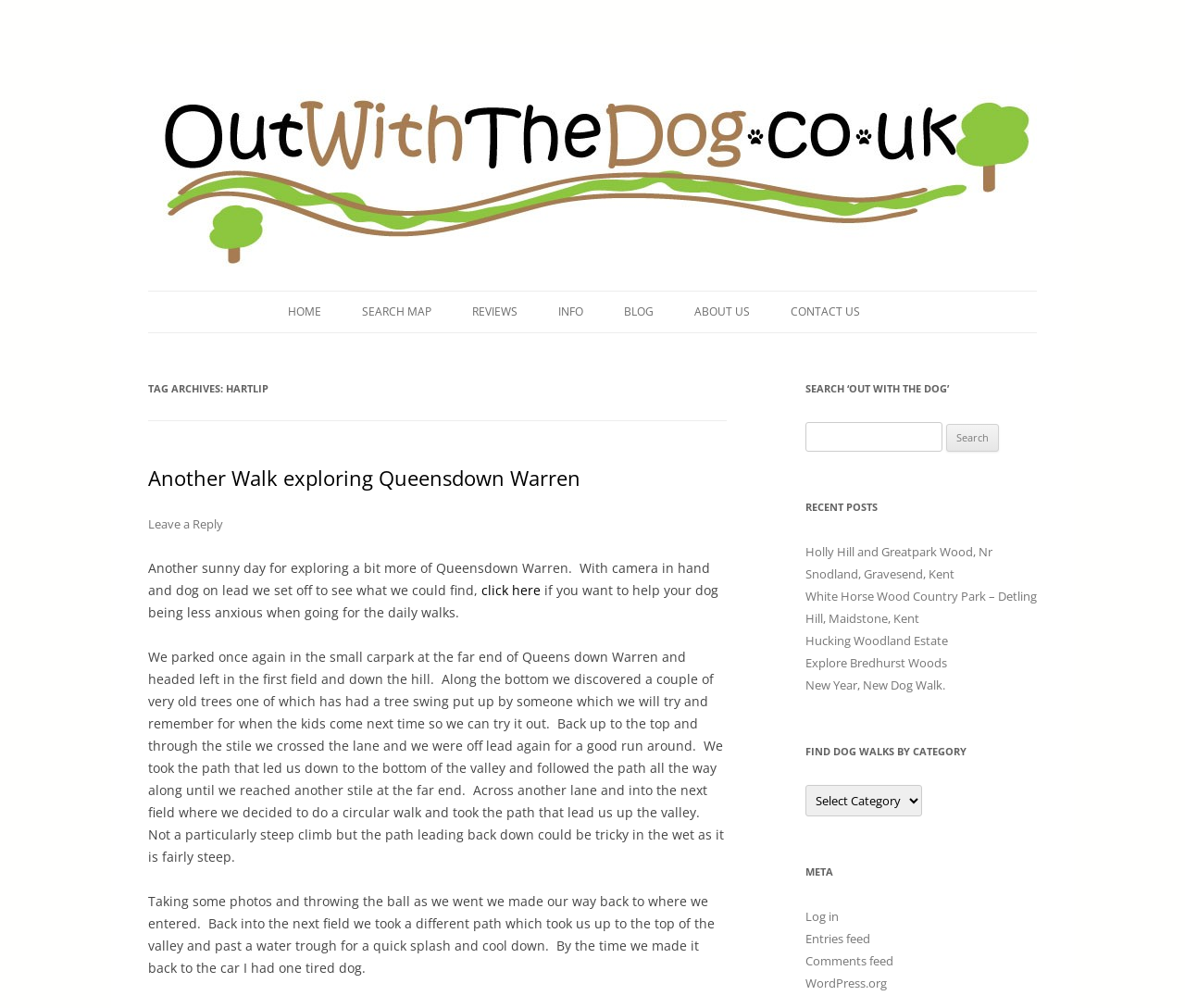Please find the bounding box for the UI element described by: "Out With The Dog".

[0.125, 0.066, 0.303, 0.11]